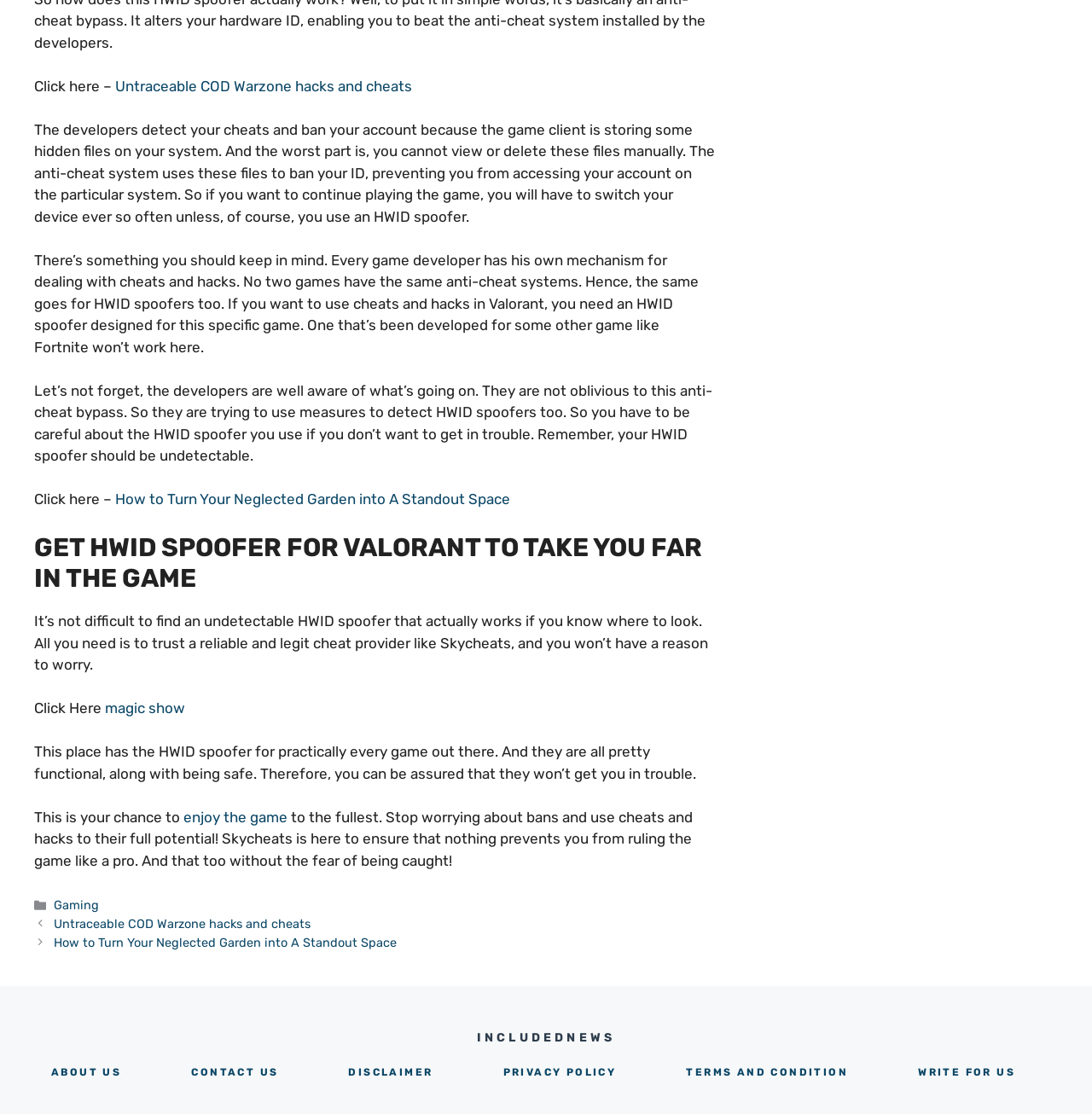Please identify the coordinates of the bounding box that should be clicked to fulfill this instruction: "Click on 'Untraceable COD Warzone hacks and cheats'".

[0.105, 0.07, 0.377, 0.085]